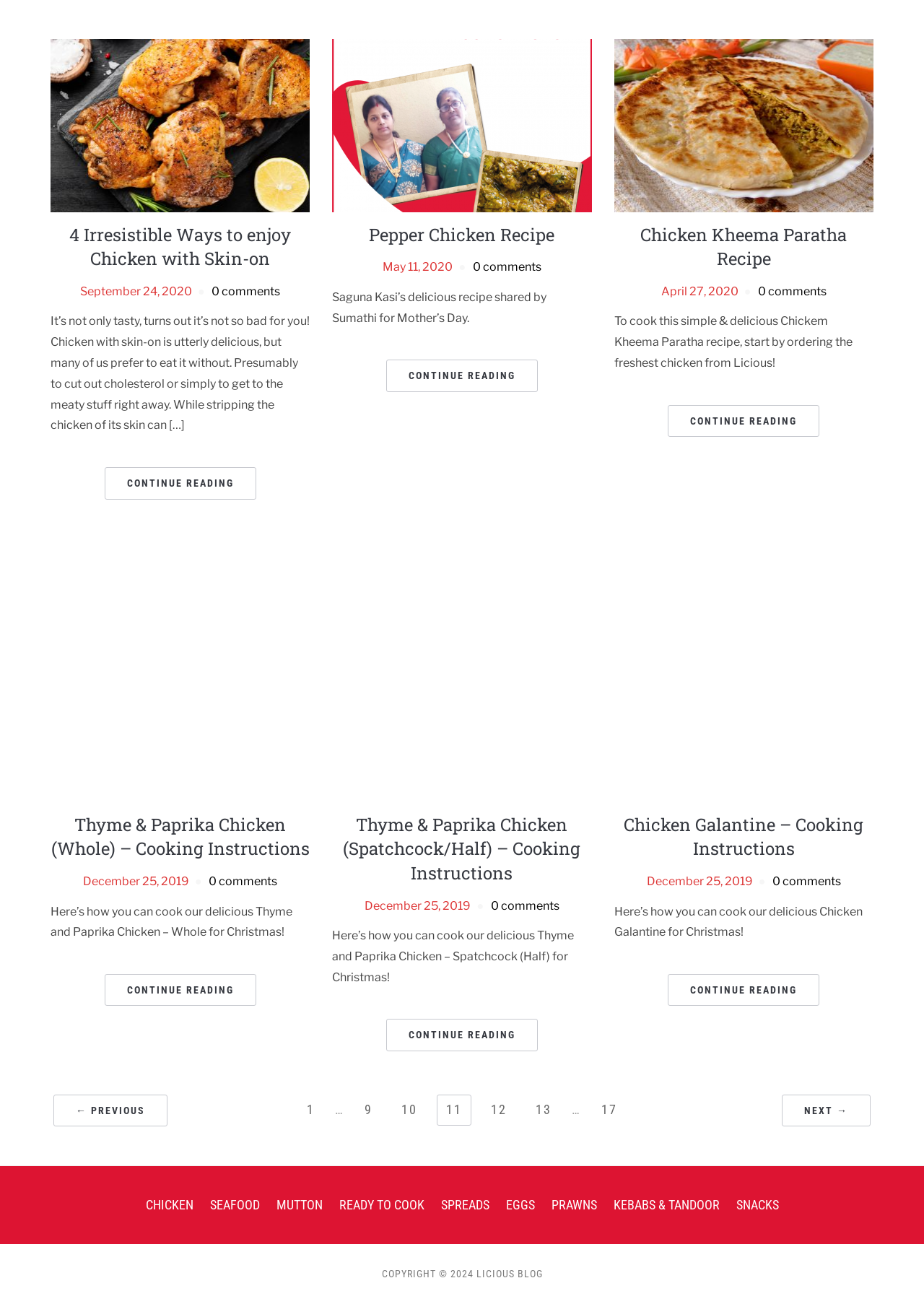Using the given description, provide the bounding box coordinates formatted as (top-left x, top-left y, bottom-right x, bottom-right y), with all values being floating point numbers between 0 and 1. Description: Spreads

[0.477, 0.918, 0.529, 0.929]